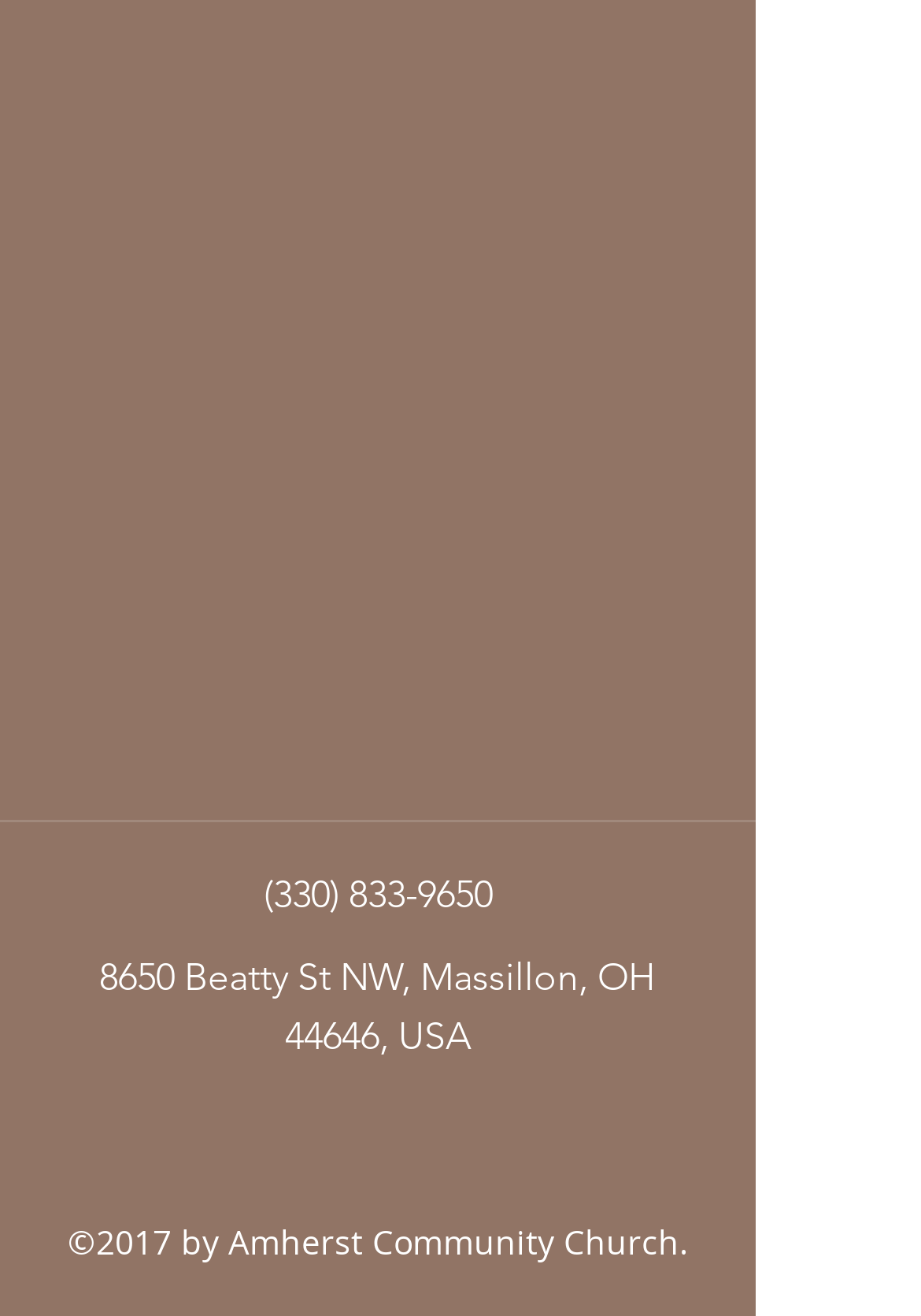Please reply with a single word or brief phrase to the question: 
How many social media links are there?

2